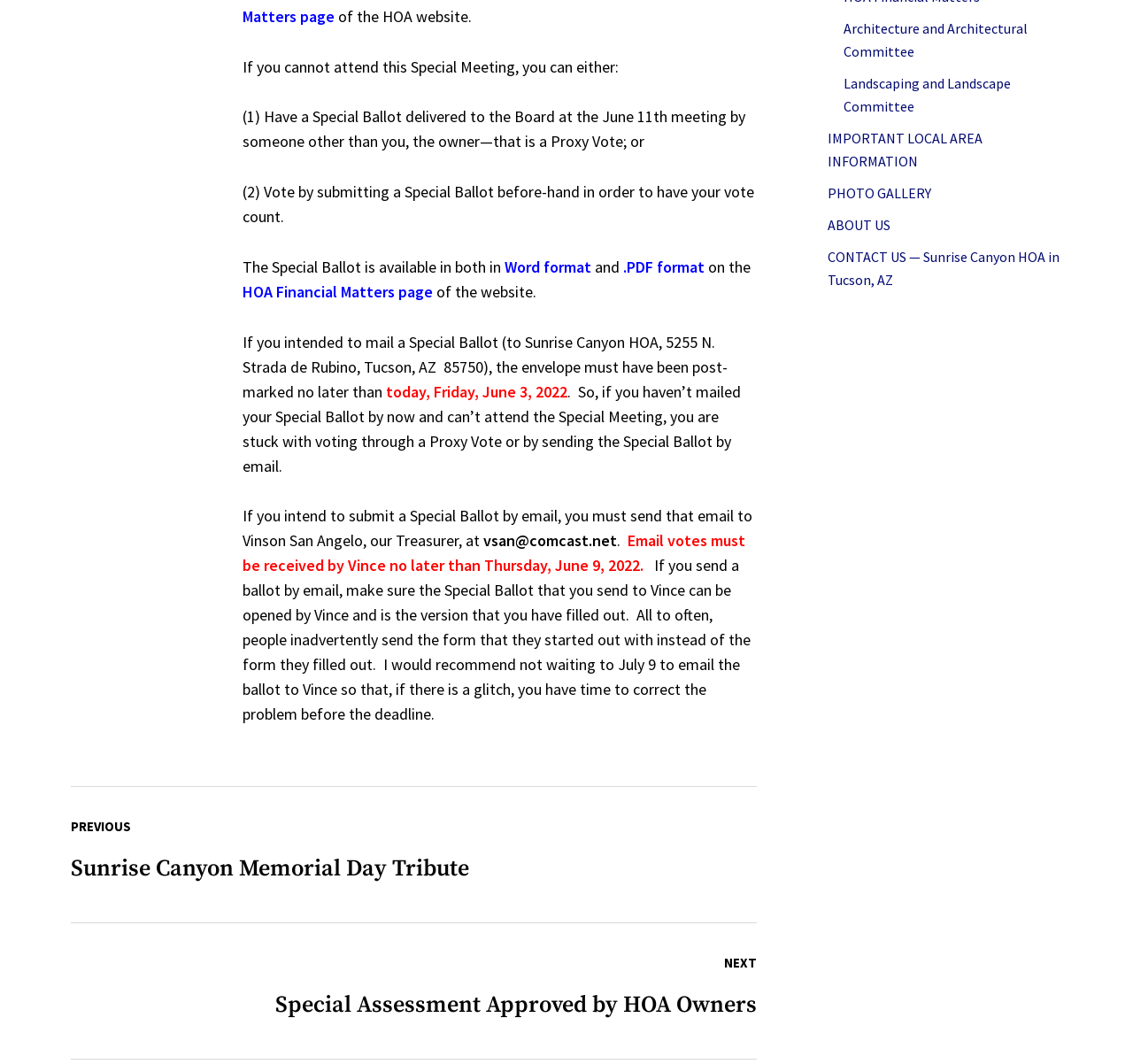Using the provided element description: "IMPORTANT LOCAL AREA INFORMATION", determine the bounding box coordinates of the corresponding UI element in the screenshot.

[0.731, 0.121, 0.867, 0.159]